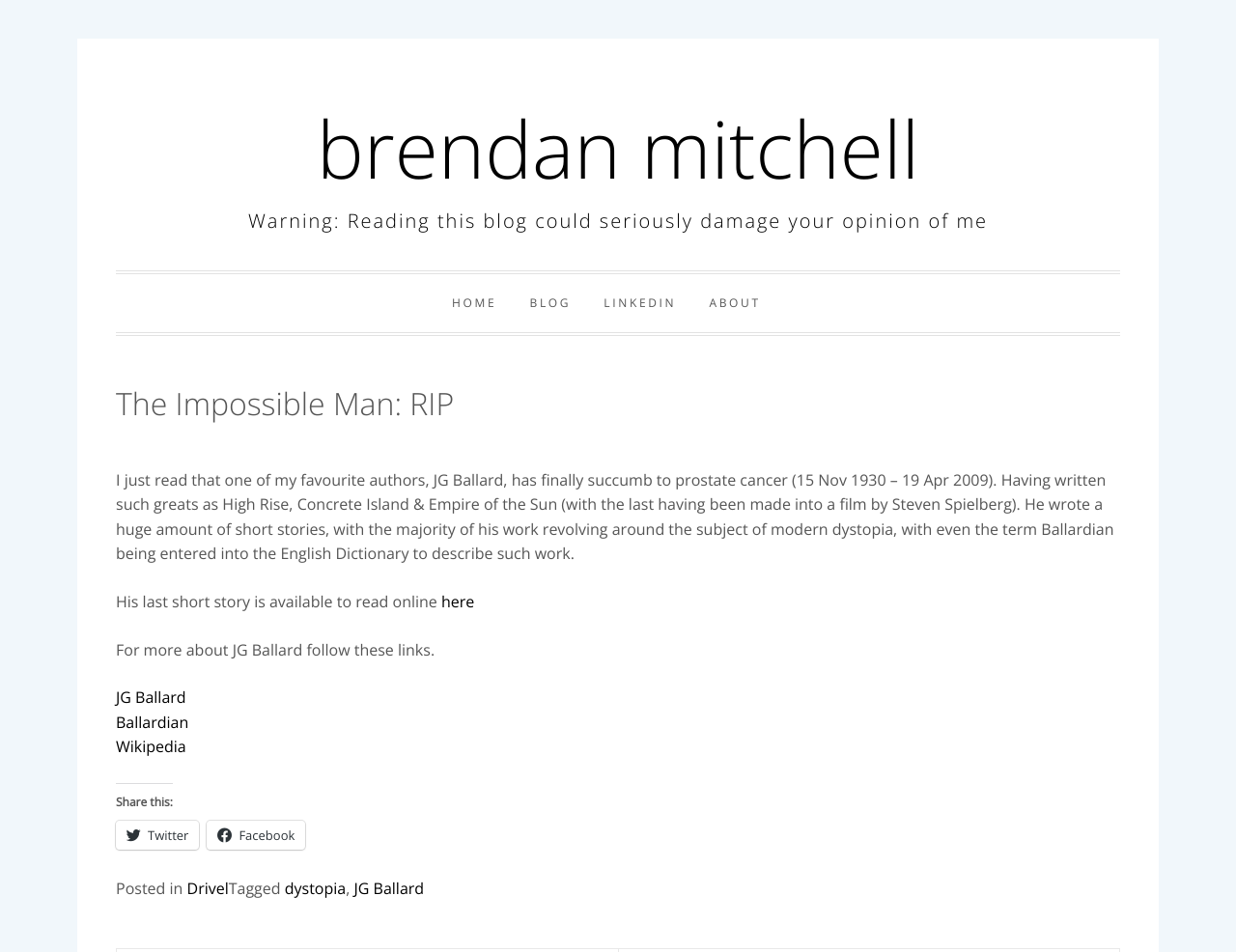What is the name of the blog category under which this article is posted?
Look at the screenshot and respond with one word or a short phrase.

Drivel